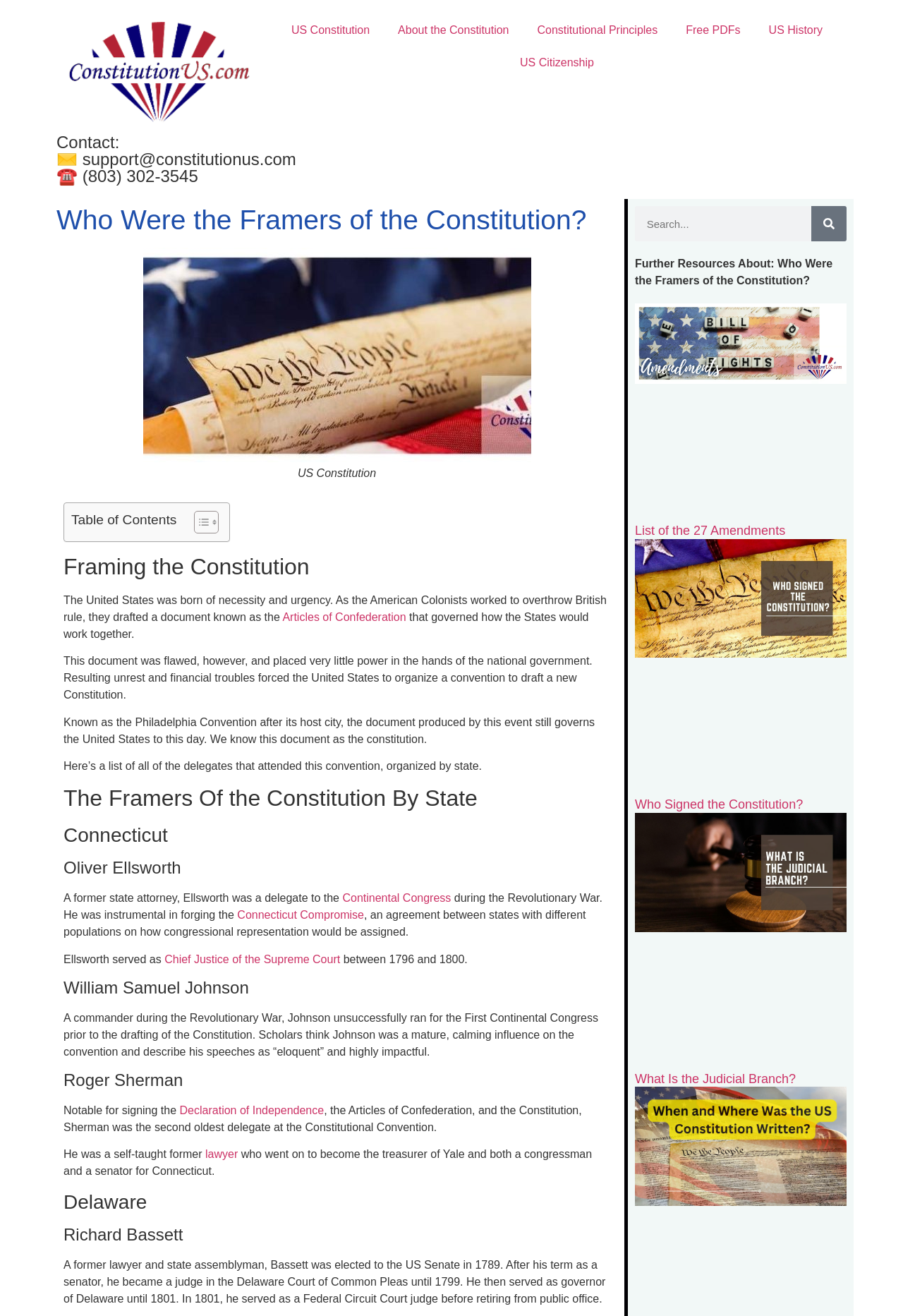Show the bounding box coordinates for the HTML element as described: "Search".

[0.898, 0.157, 0.938, 0.183]